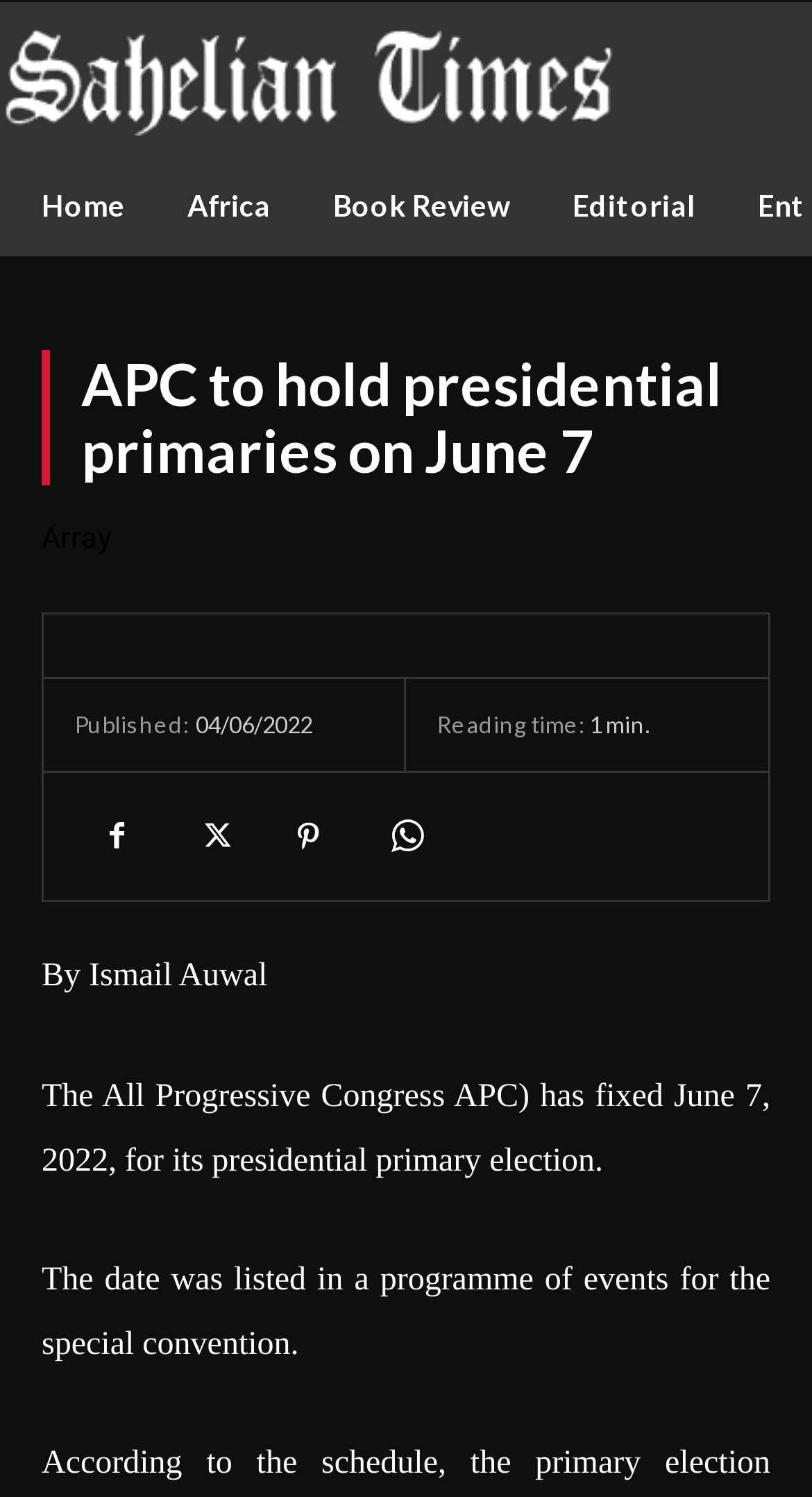Calculate the bounding box coordinates for the UI element based on the following description: "Book Review". Ensure the coordinates are four float numbers between 0 and 1, i.e., [left, top, right, bottom].

[0.372, 0.104, 0.667, 0.171]